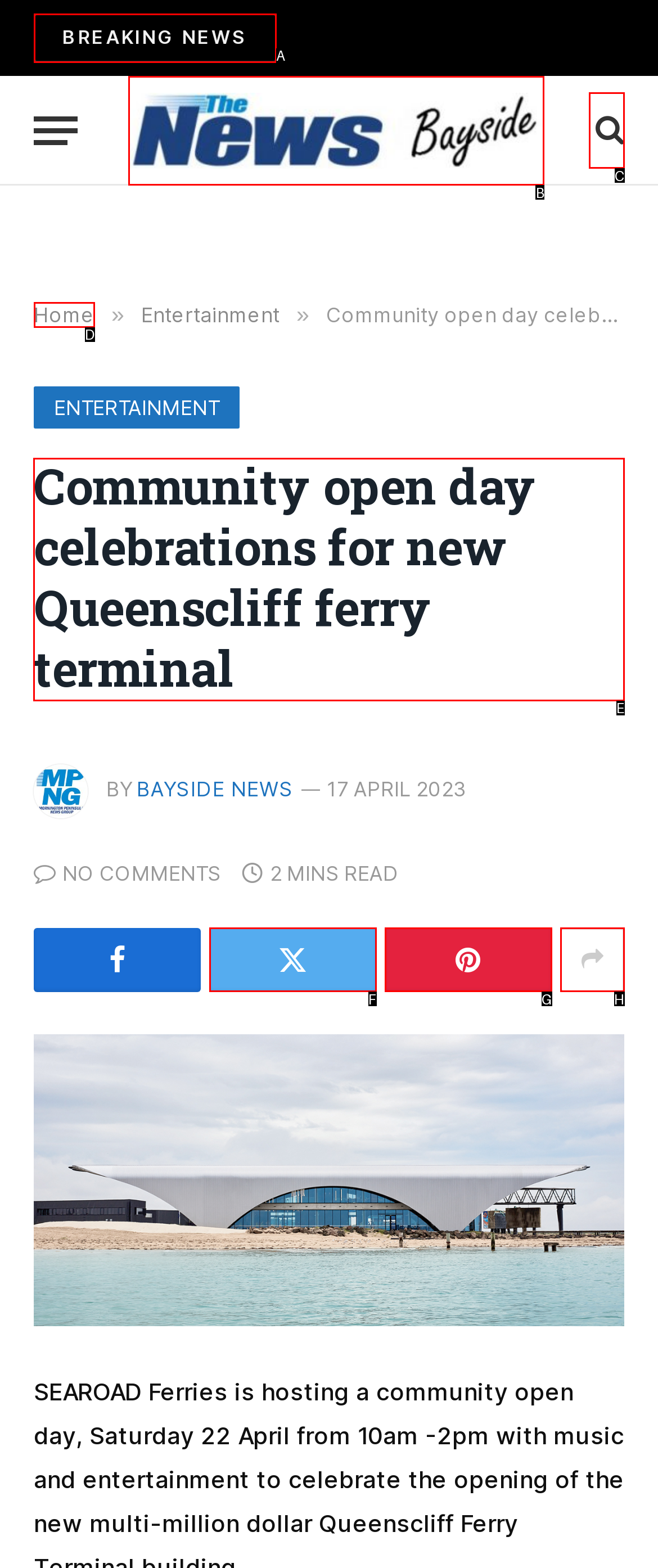For the given instruction: Read the article about the community open day celebrations, determine which boxed UI element should be clicked. Answer with the letter of the corresponding option directly.

E